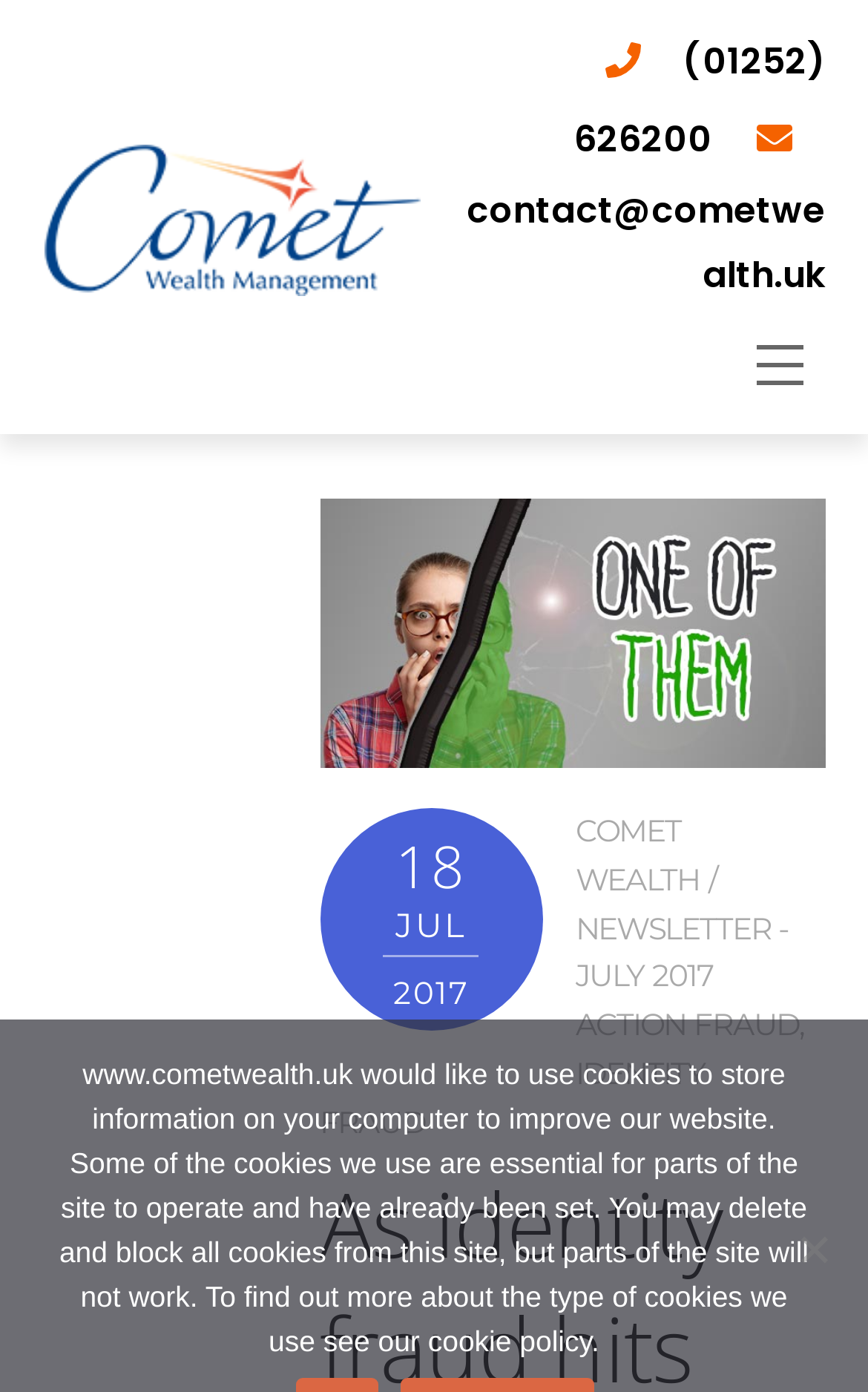Determine the bounding box coordinates for the HTML element described here: "Newsletter - July 2017".

[0.663, 0.653, 0.908, 0.714]